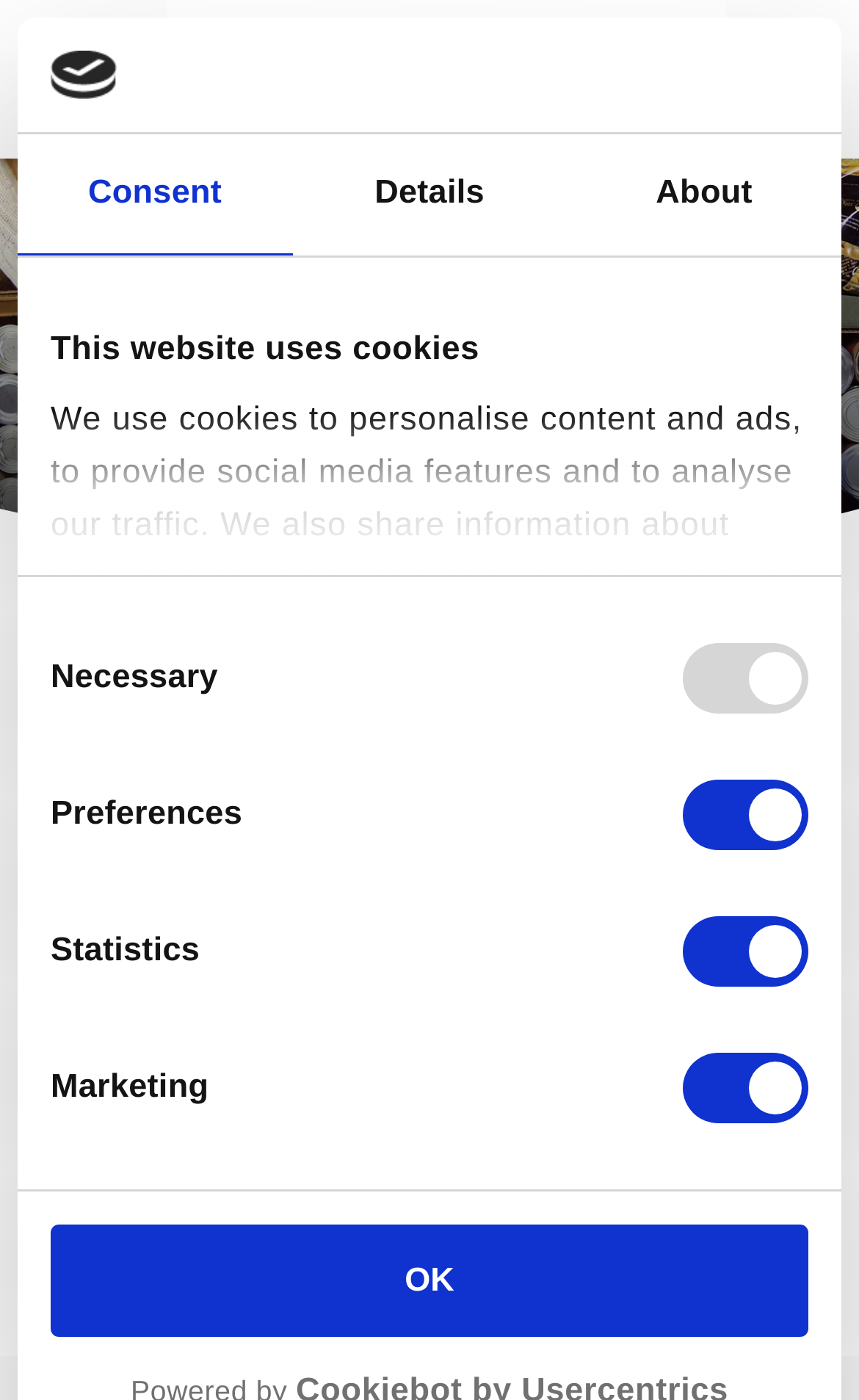What is the name of the food bank supported by Hunters Point?
Ensure your answer is thorough and detailed.

The answer can be found in the text 'Last week, our team at Hunters Point donated over 20 crates of food to Corby Food Bank, ran by the Trussell Trust, to help support the great work the charity does day-in-day-out in the local community.' which indicates that Hunters Point supports Corby Food Bank.